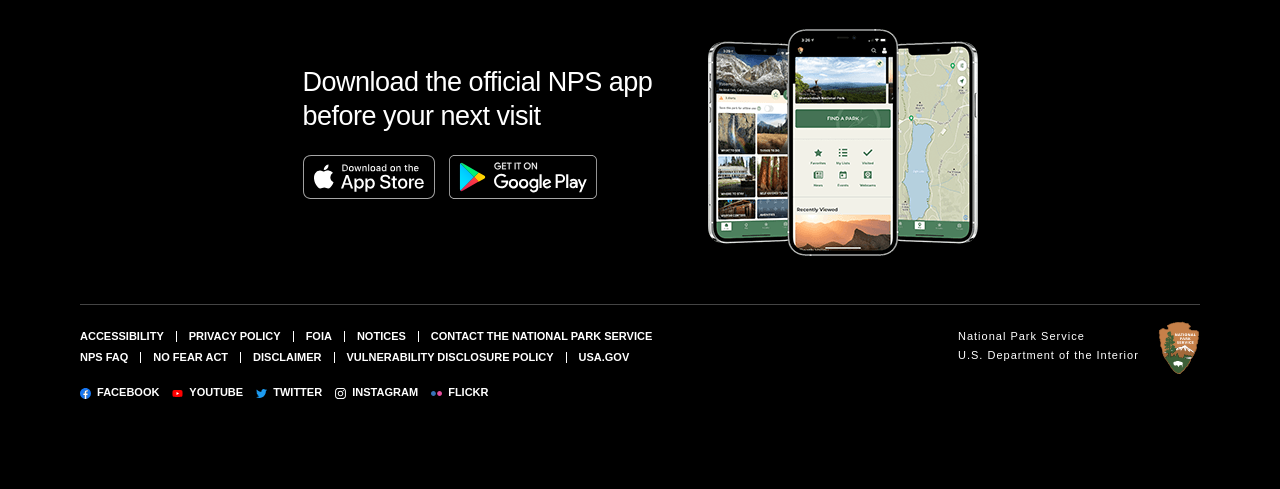Can you specify the bounding box coordinates for the region that should be clicked to fulfill this instruction: "Download the NPS app on the App Store".

[0.236, 0.305, 0.339, 0.416]